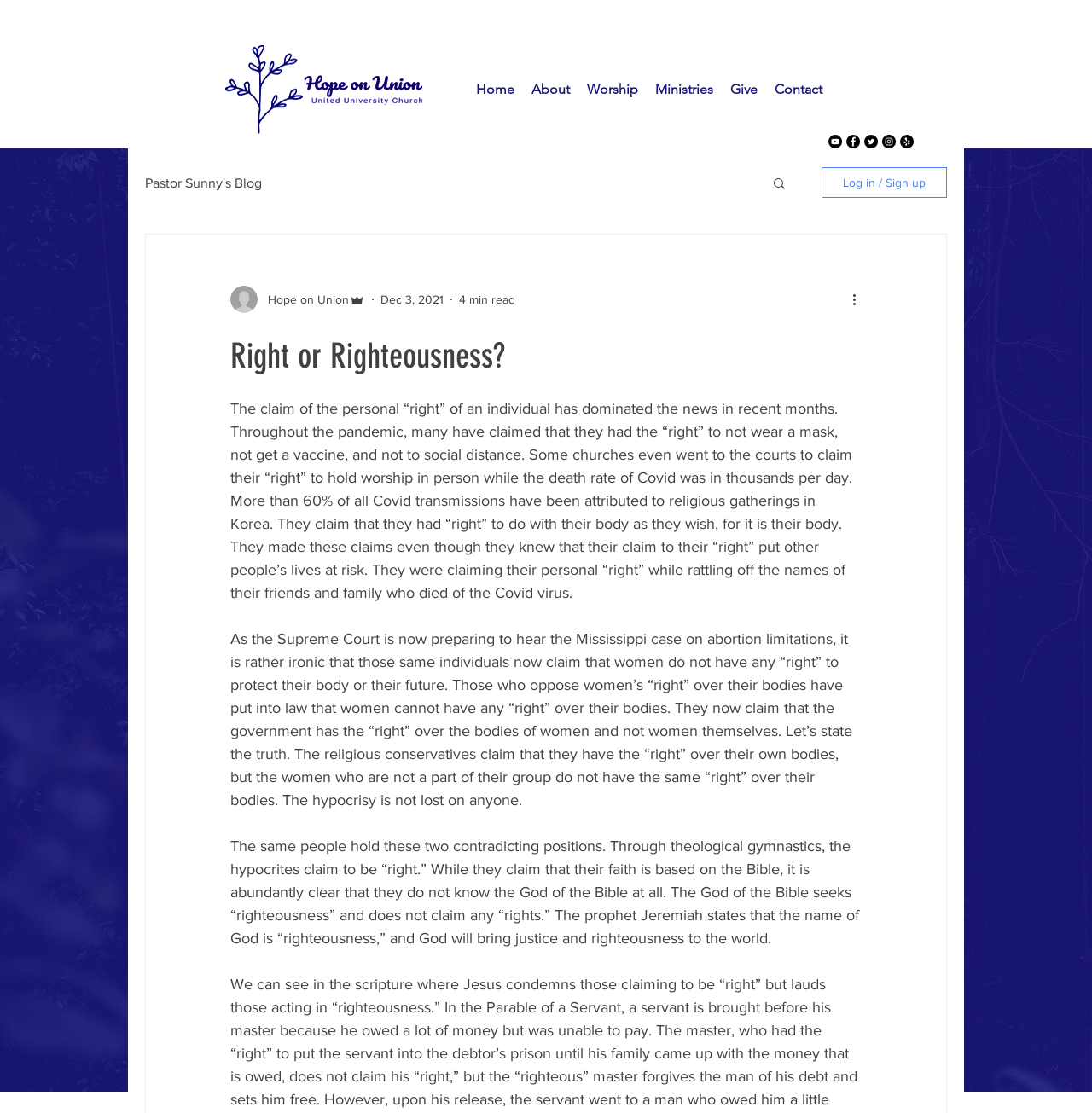Provide your answer to the question using just one word or phrase: What is the context of the article's discussion on masks and vaccines?

The pandemic